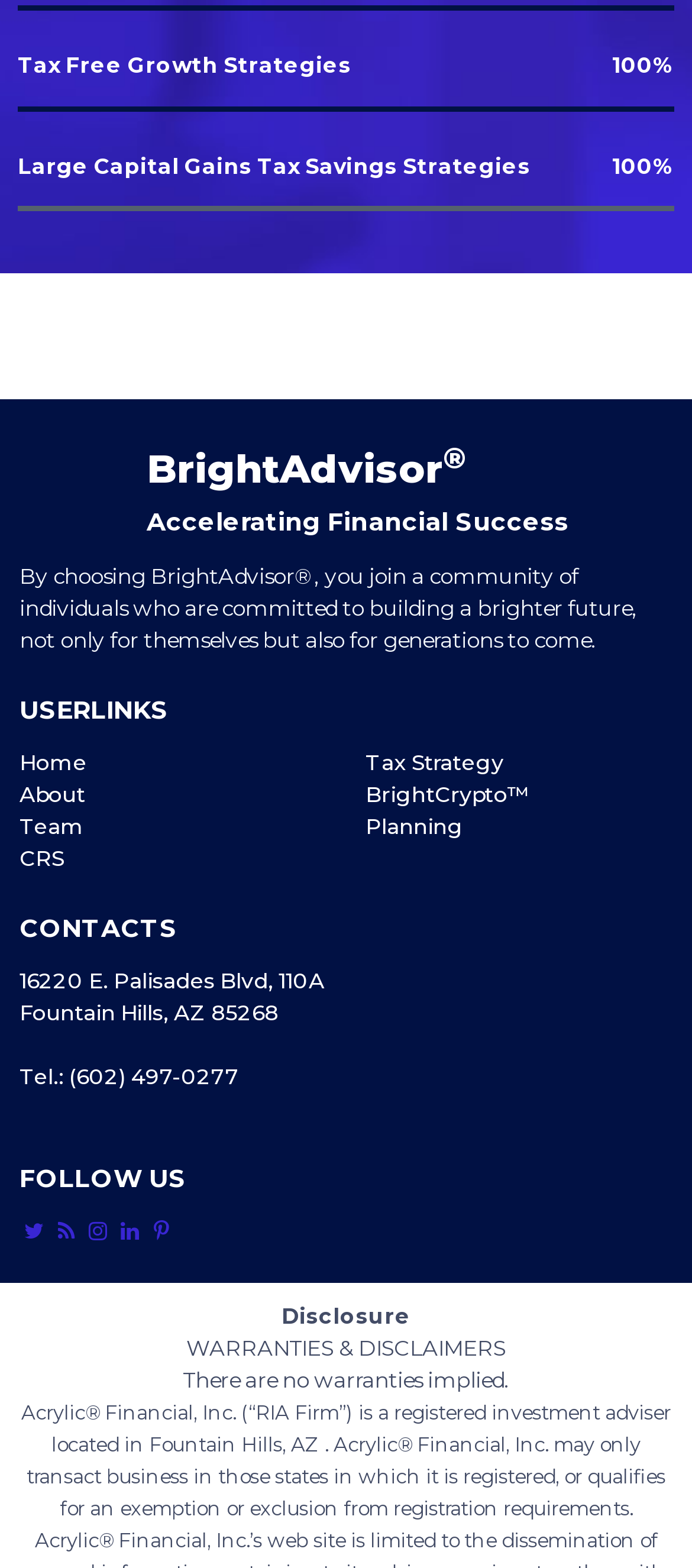Provide a single word or phrase answer to the question: 
What is the address of the company?

16220 E. Palisades Blvd, 110A, Fountain Hills, AZ 85268